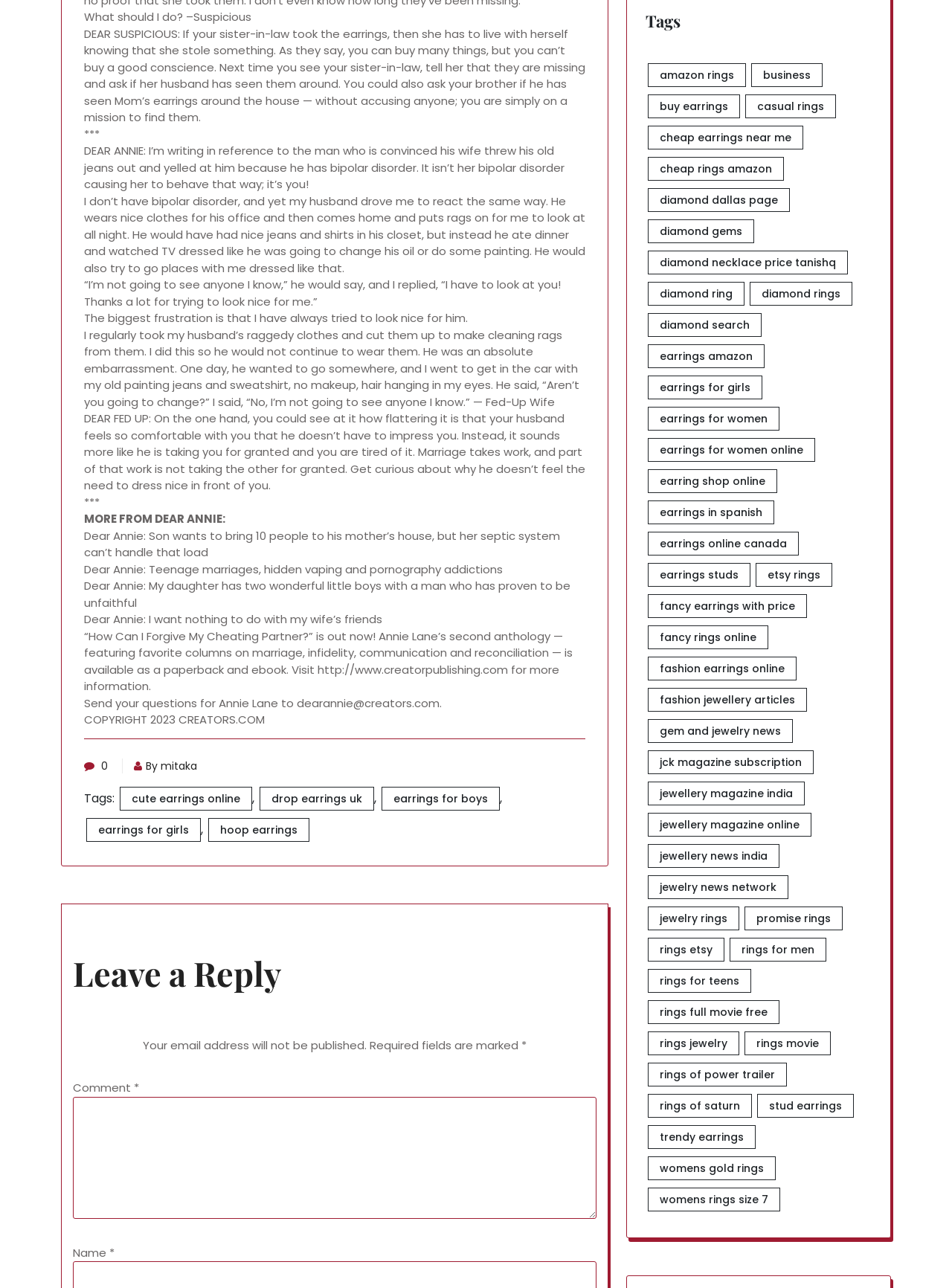Give a one-word or short phrase answer to the question: 
What is the author of the column?

Annie Lane